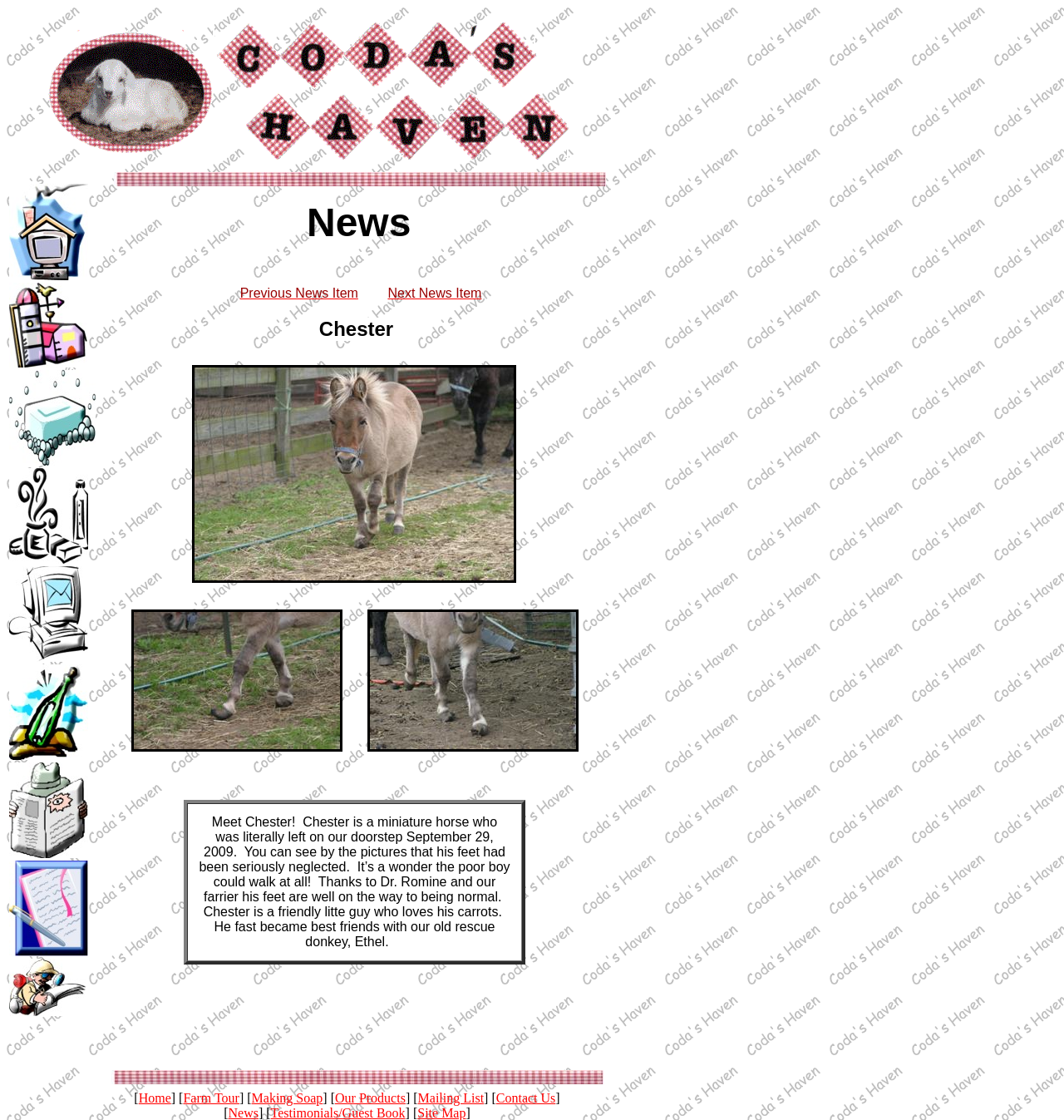Please find the bounding box for the UI element described by: "Home".

[0.13, 0.974, 0.161, 0.987]